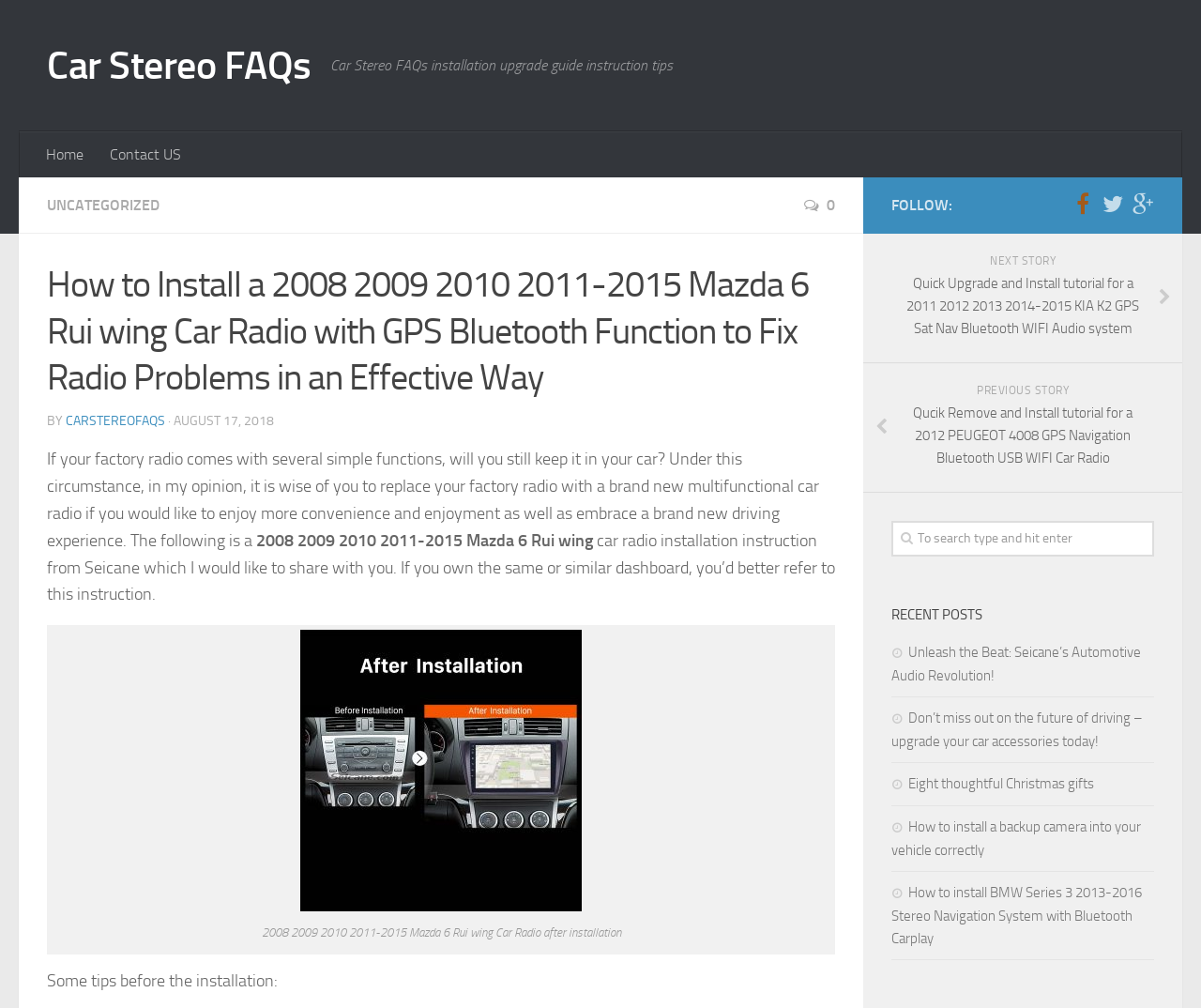Please determine the bounding box coordinates for the element that should be clicked to follow these instructions: "Read the 'RECENT POSTS' section".

[0.742, 0.599, 0.961, 0.621]